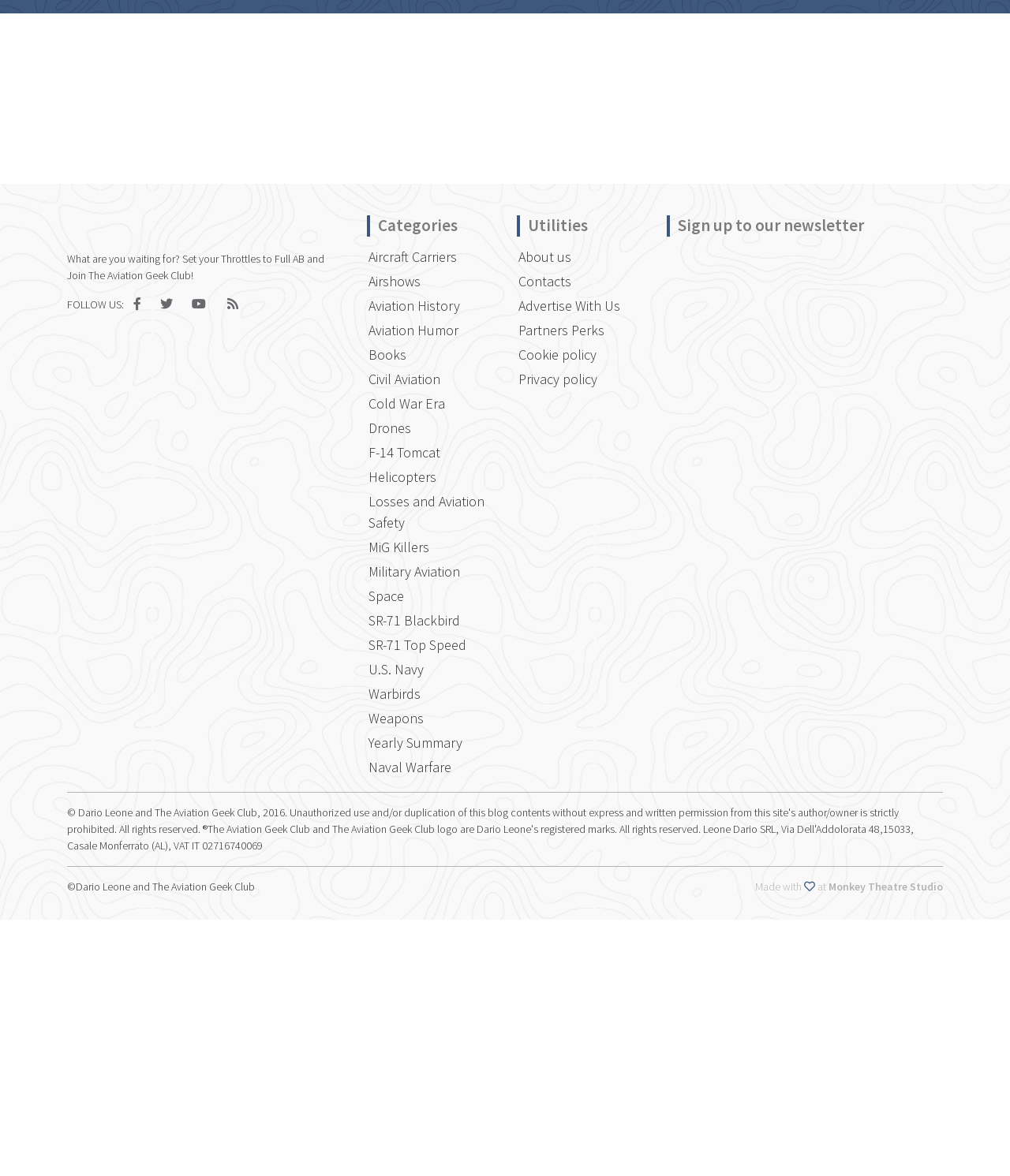Using the information in the image, could you please answer the following question in detail:
What is the name of the website?

The name of the website can be found in the top-left corner of the webpage, where it says 'The Aviation Geek Club' in a link format.